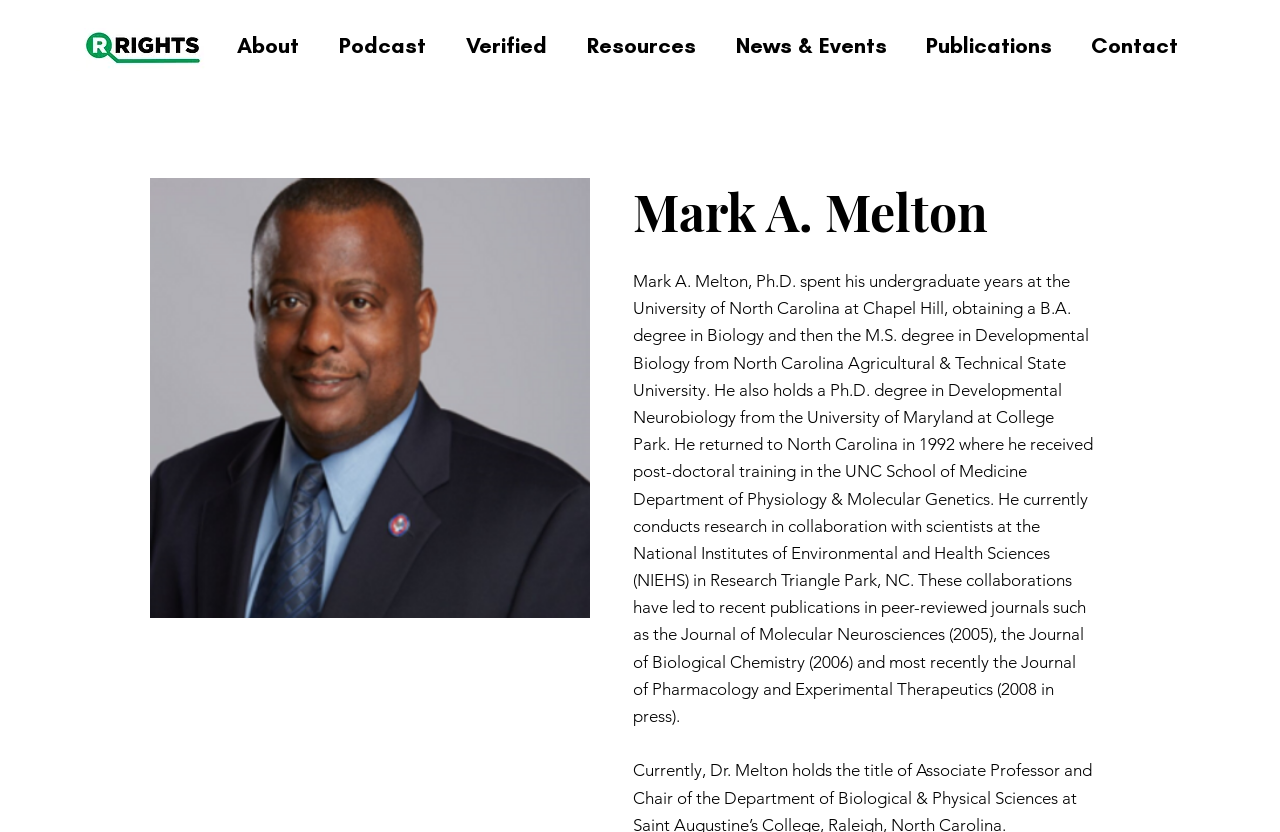Please provide a comprehensive answer to the question below using the information from the image: What is Mark A. Melton's undergraduate degree?

From the webpage, we can see that Mark A. Melton's biography is provided, which mentions that he obtained a B.A. degree in Biology from the University of North Carolina at Chapel Hill.